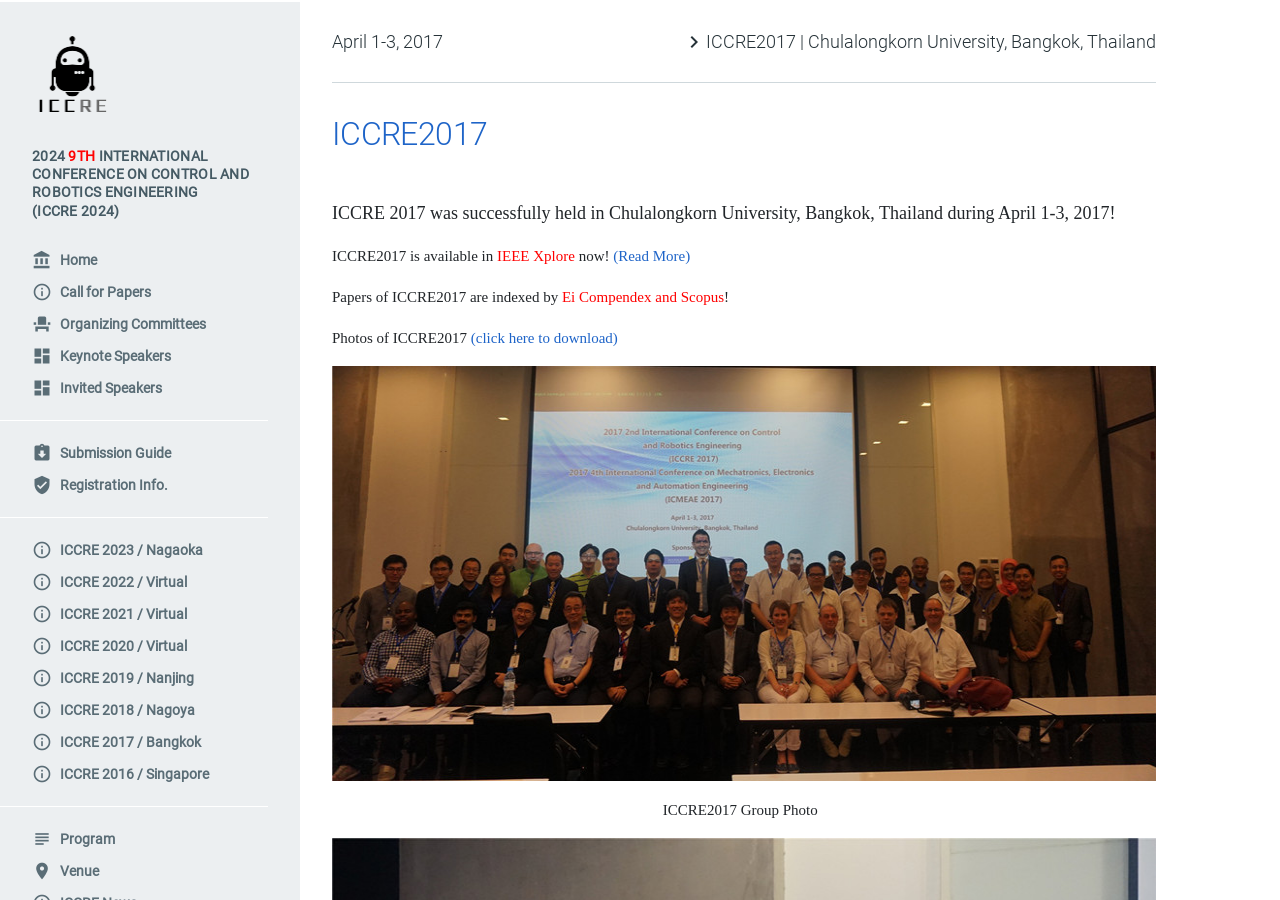Locate the bounding box coordinates of the element that should be clicked to fulfill the instruction: "Explore BOOK CLUB".

None